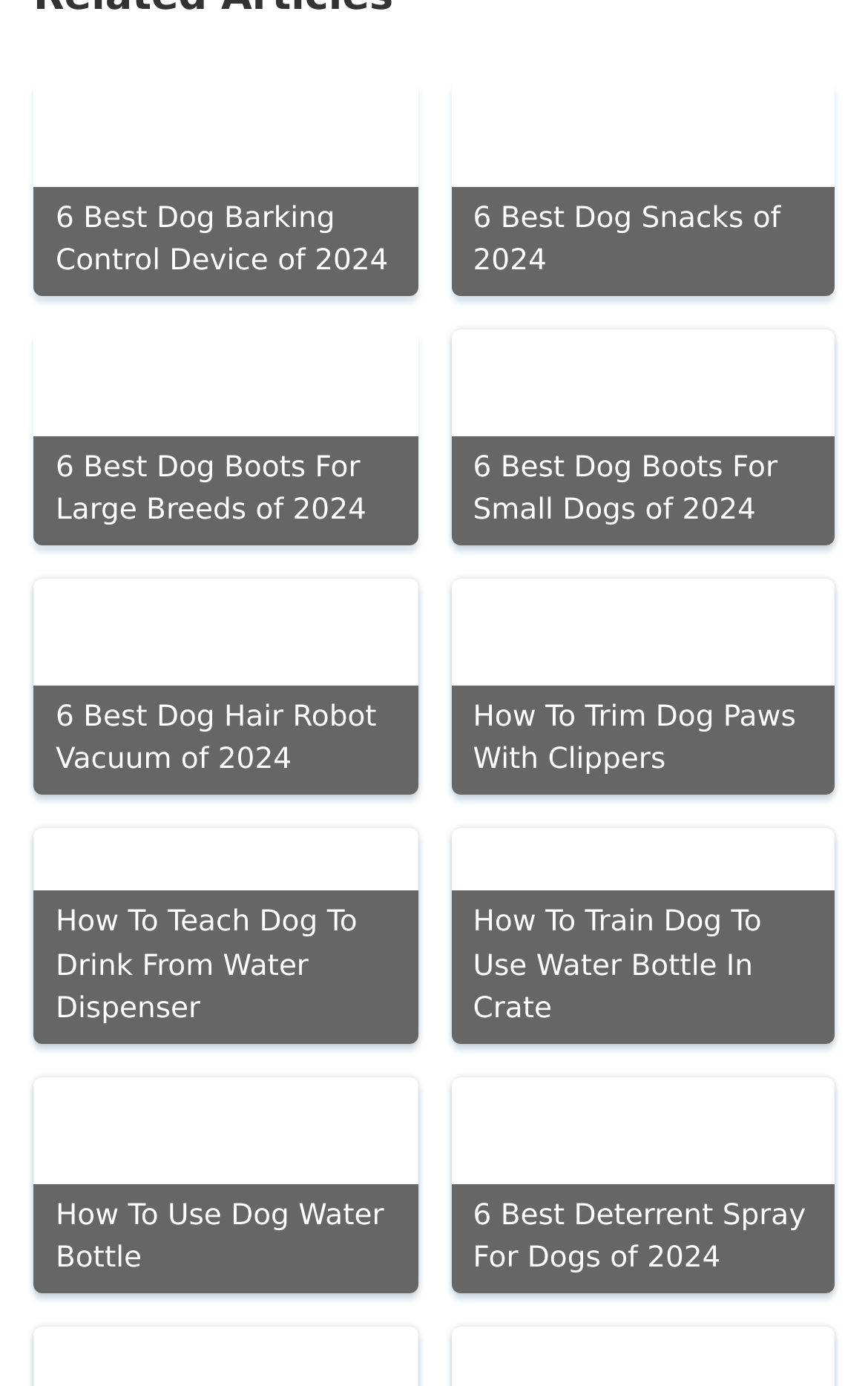What is the topic of the third article?
Based on the image, provide a one-word or brief-phrase response.

Dog boots